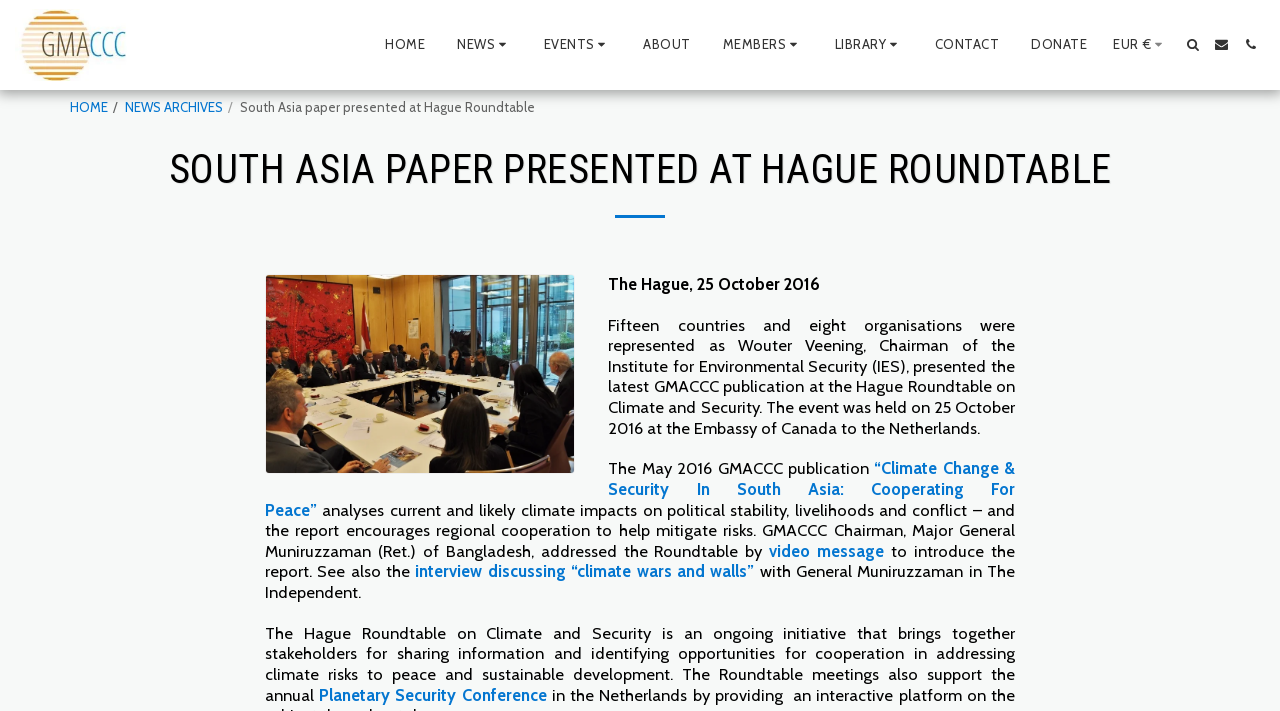Show me the bounding box coordinates of the clickable region to achieve the task as per the instruction: "Click the HOME link".

[0.289, 0.044, 0.344, 0.081]